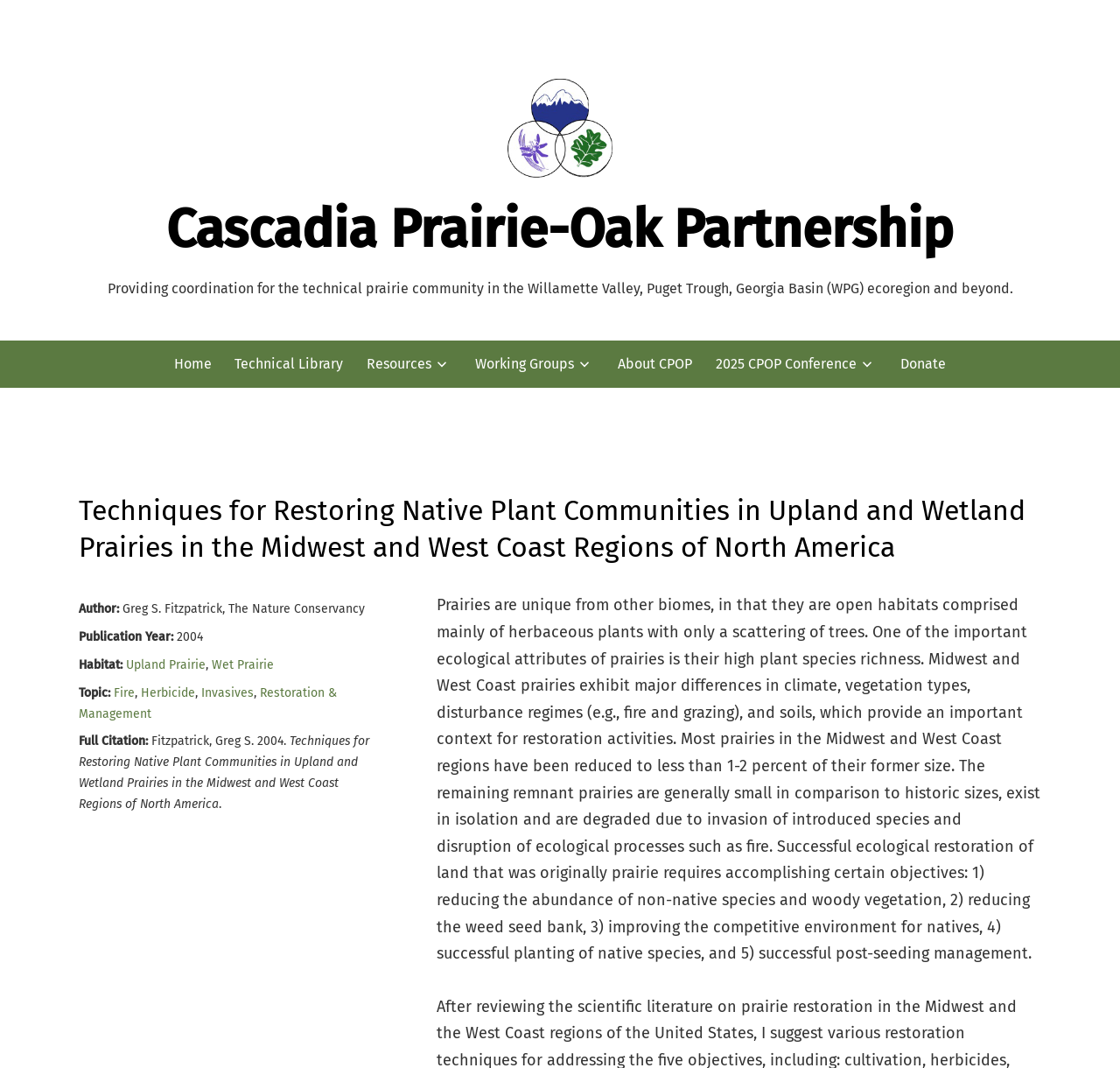Determine the bounding box for the UI element described here: "Herbicide".

[0.126, 0.642, 0.174, 0.656]